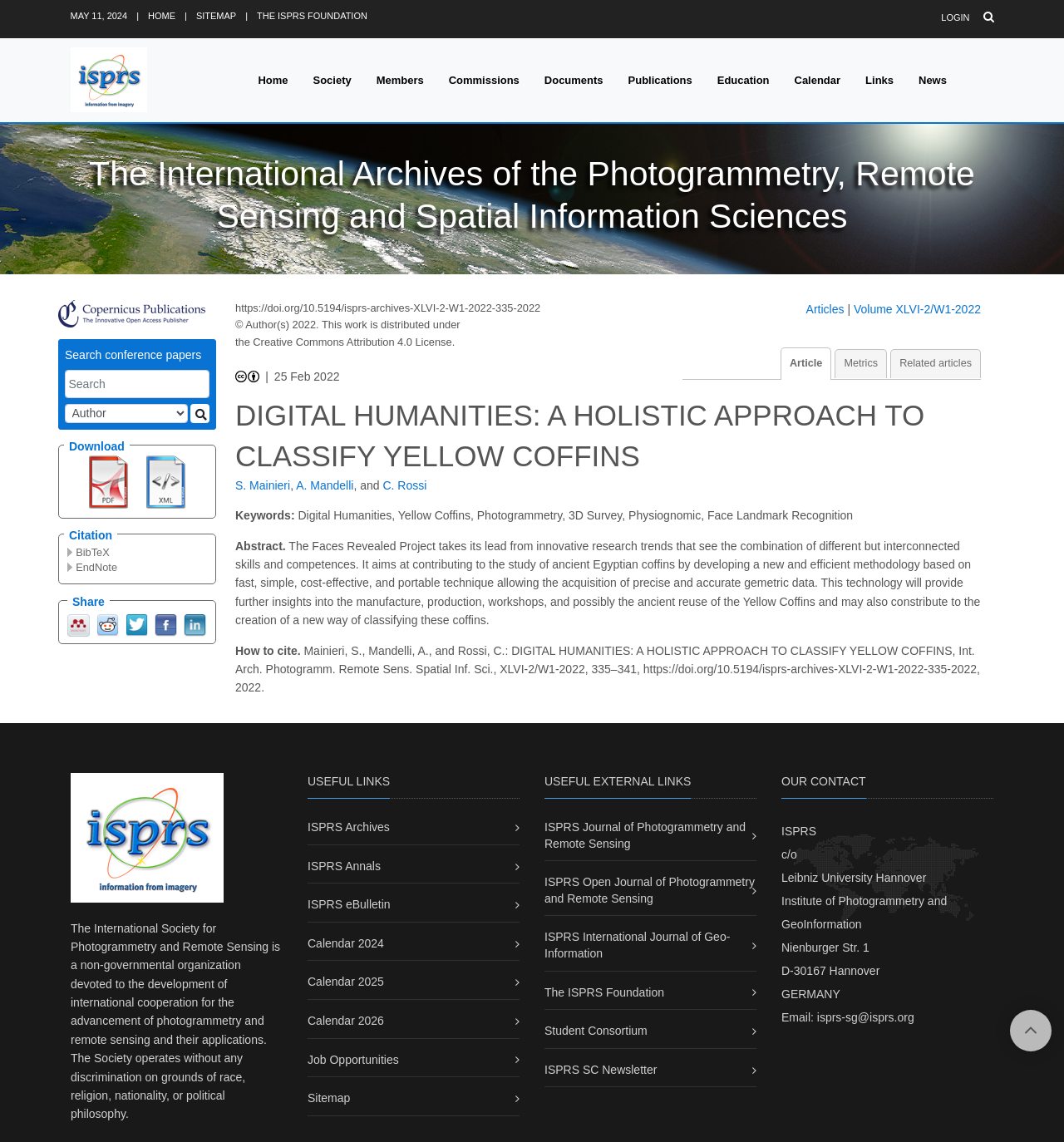Find the bounding box coordinates for the HTML element specified by: "Links".

[0.813, 0.058, 0.84, 0.084]